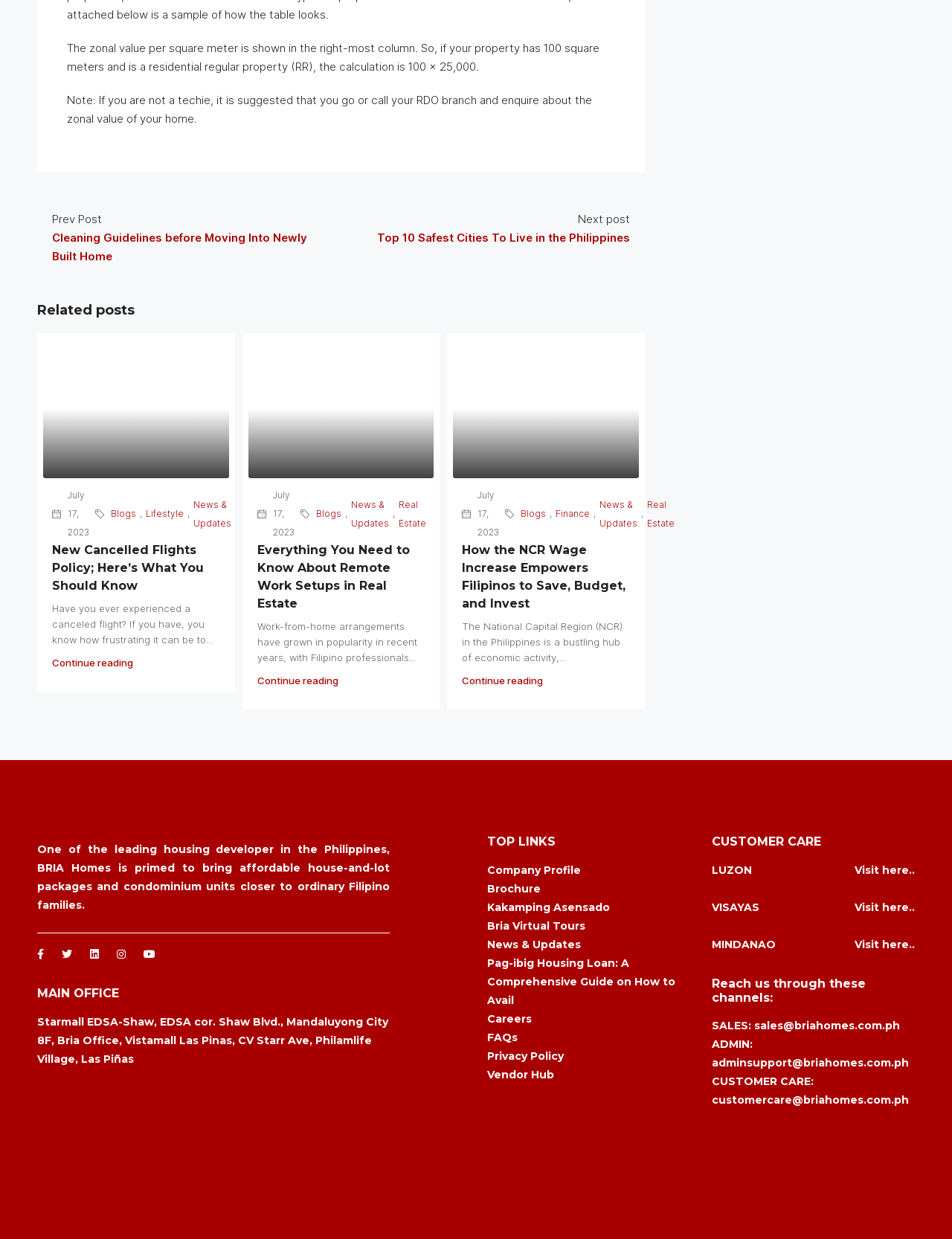Using the element description News & Updates, predict the bounding box coordinates for the UI element. Provide the coordinates in (top-left x, top-left y, bottom-right x, bottom-right y) format with values ranging from 0 to 1.

[0.203, 0.4, 0.243, 0.43]